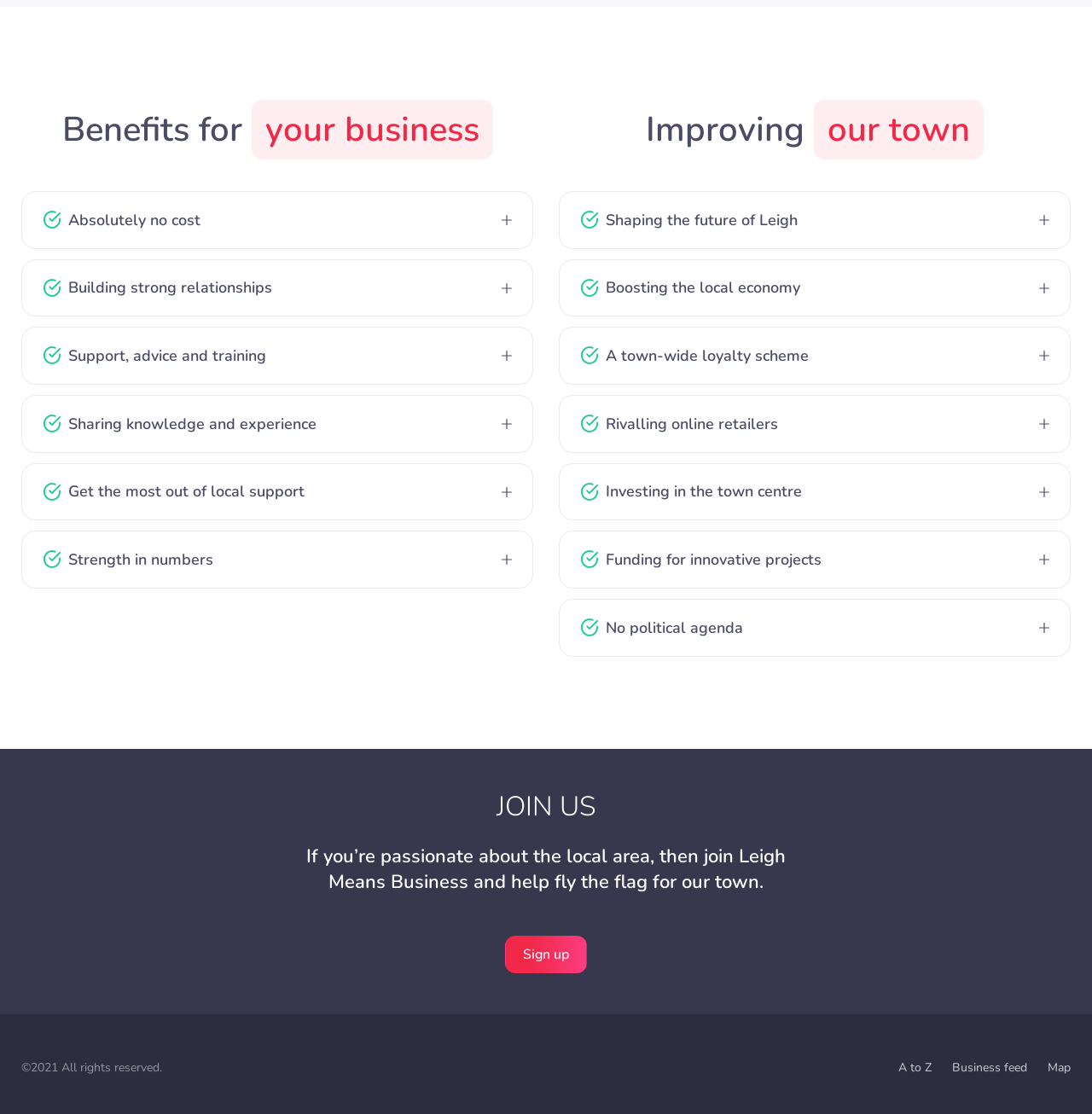Based on the element description Map, identify the bounding box of the UI element in the given webpage screenshot. The coordinates should be in the format (top-left x, top-left y, bottom-right x, bottom-right y) and must be between 0 and 1.

[0.959, 0.95, 0.98, 0.966]